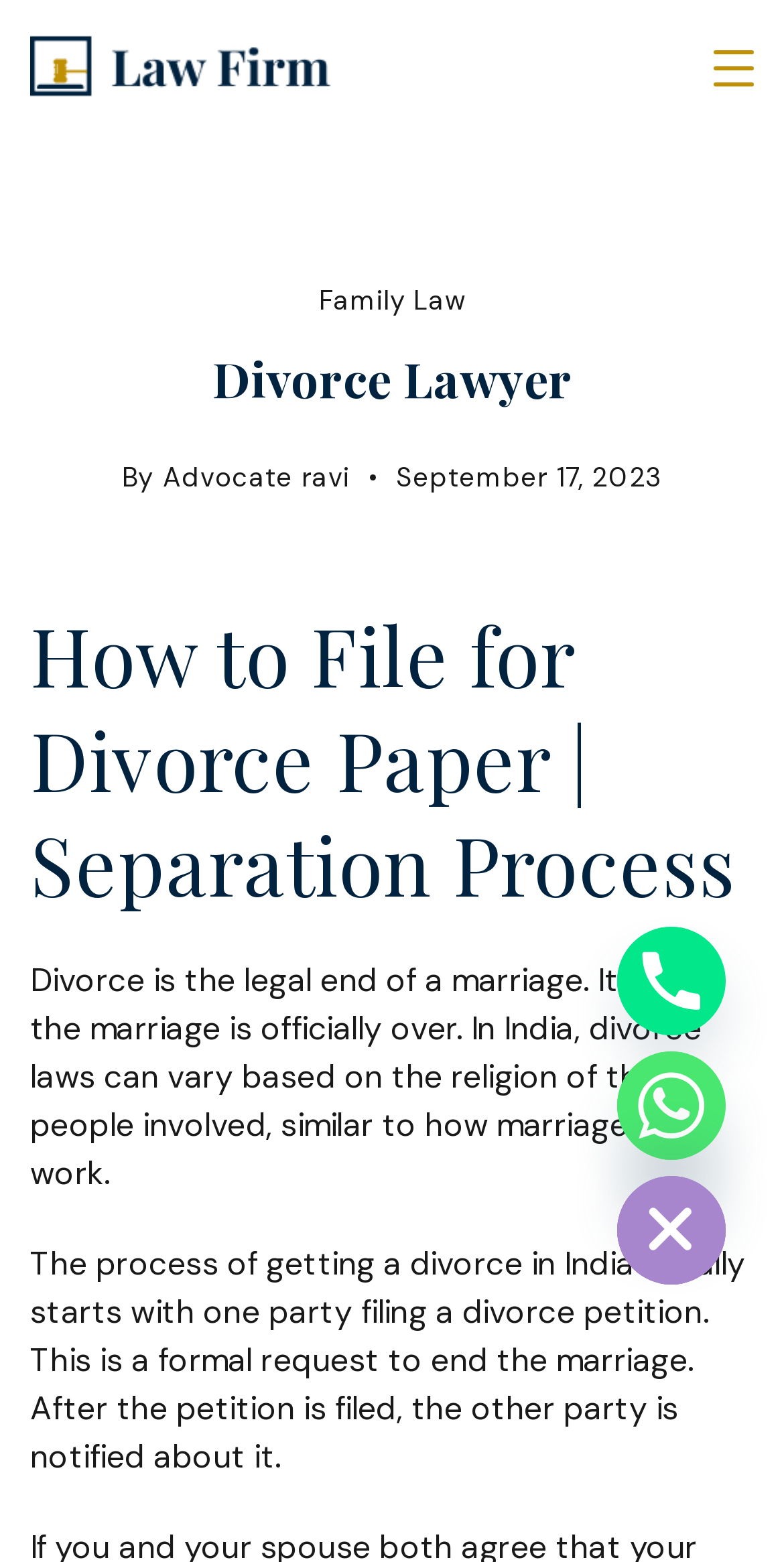Determine the bounding box coordinates for the region that must be clicked to execute the following instruction: "Click the Phone link".

[0.787, 0.593, 0.926, 0.663]